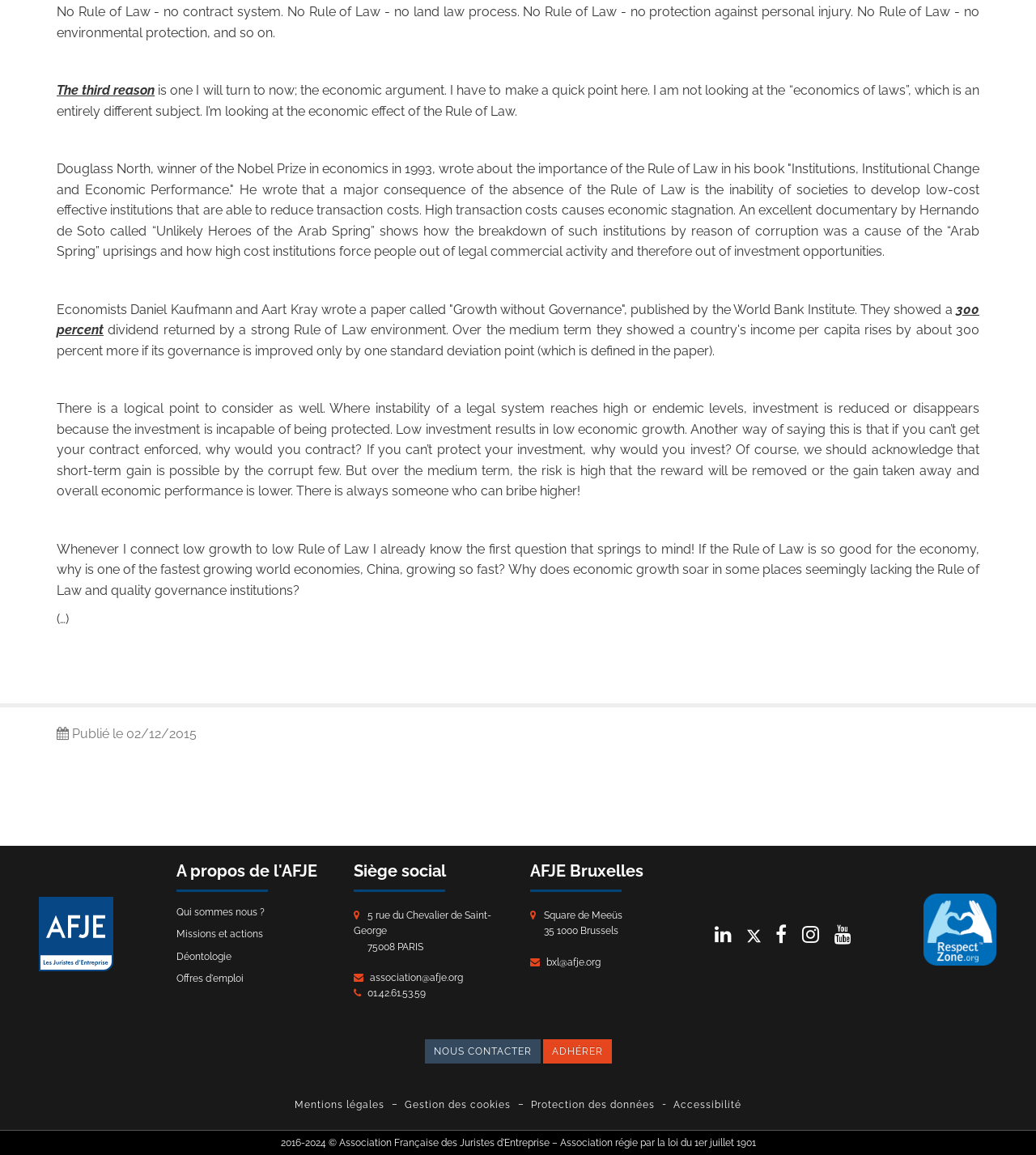Find the bounding box coordinates of the clickable element required to execute the following instruction: "Click on 'Qui sommes nous?'". Provide the coordinates as four float numbers between 0 and 1, i.e., [left, top, right, bottom].

[0.171, 0.785, 0.256, 0.795]